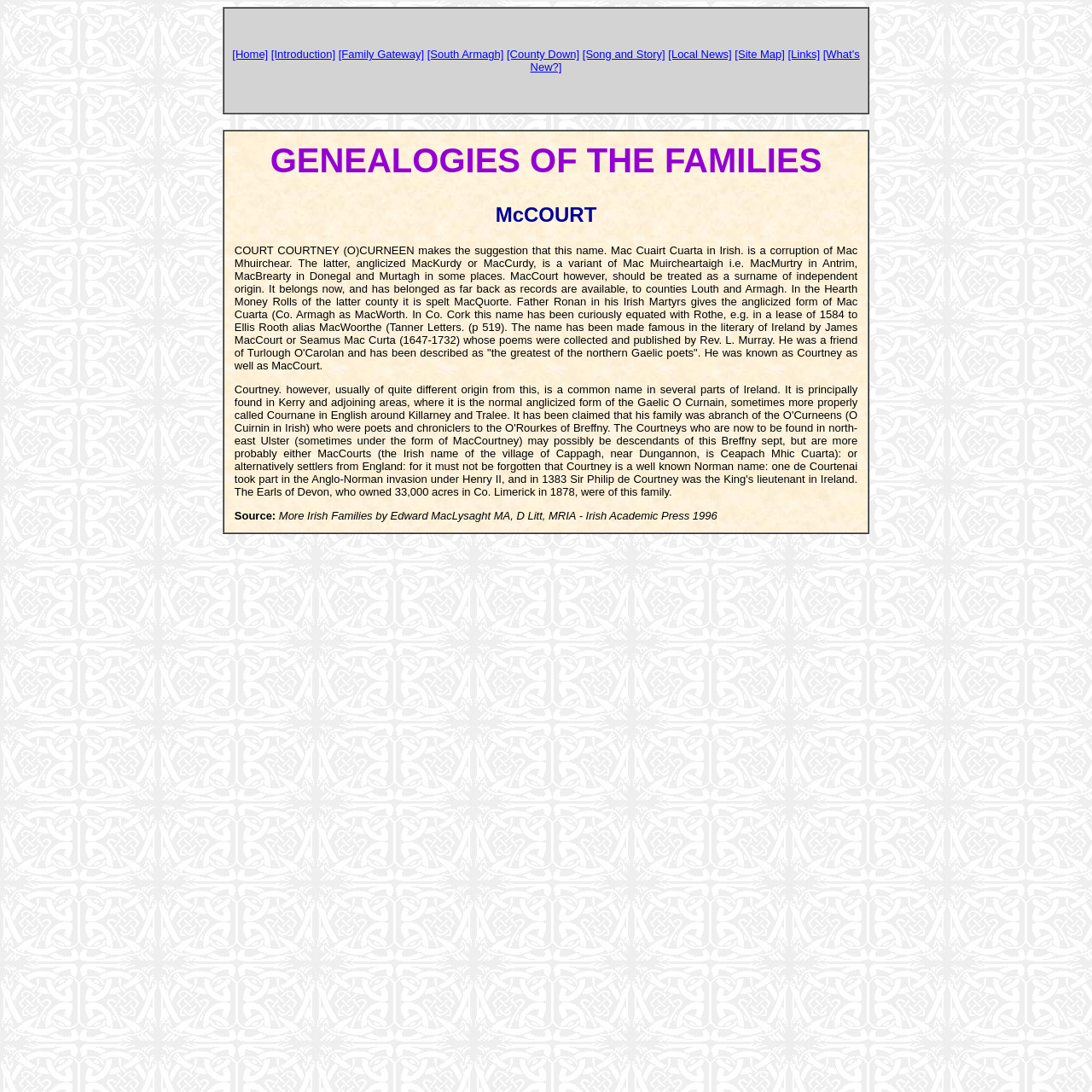Find the bounding box coordinates of the area to click in order to follow the instruction: "Read about McCOURT genealogy".

[0.215, 0.186, 0.785, 0.208]